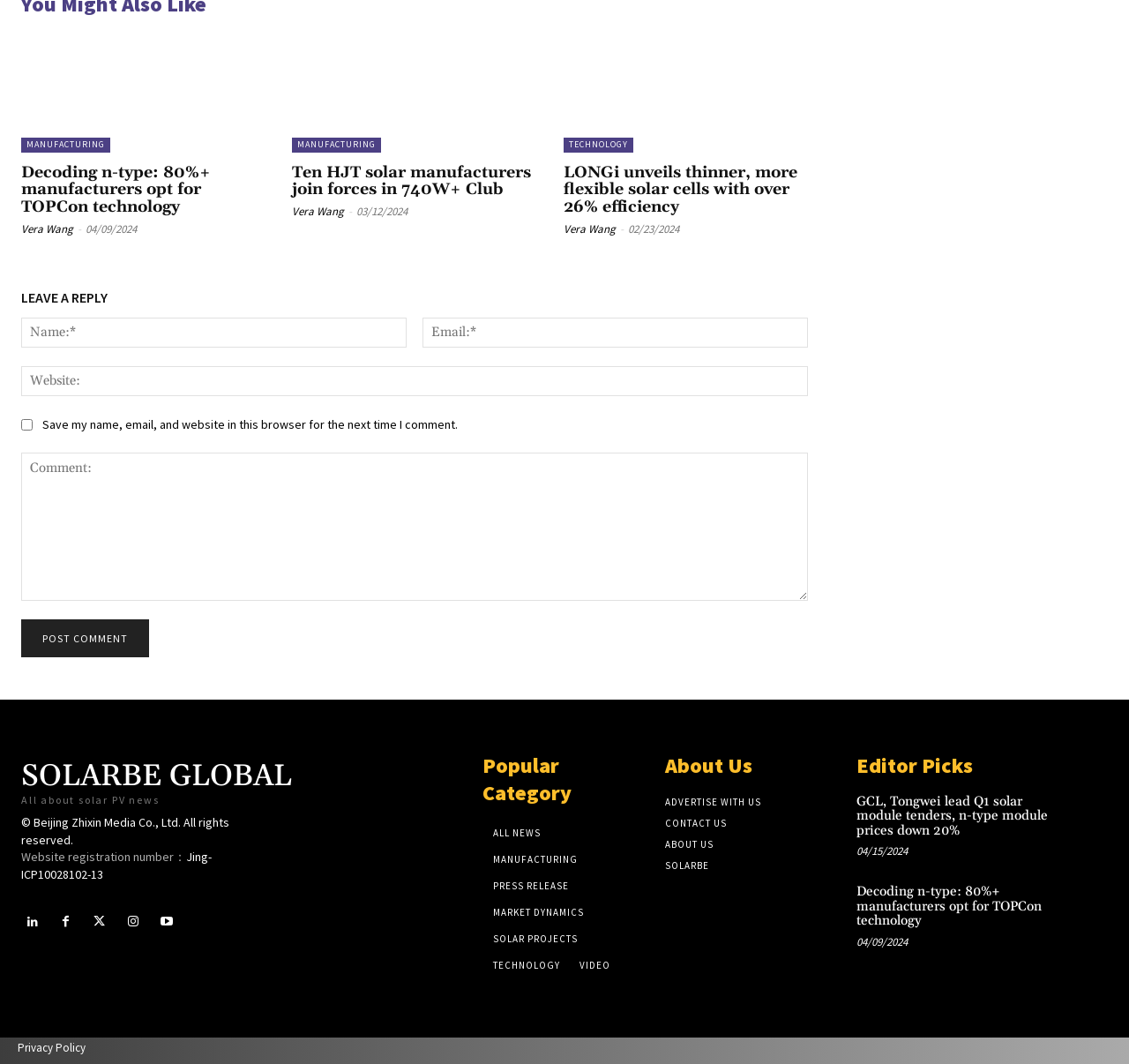Give a one-word or short phrase answer to this question: 
What is the date of the second news article?

03/12/2024